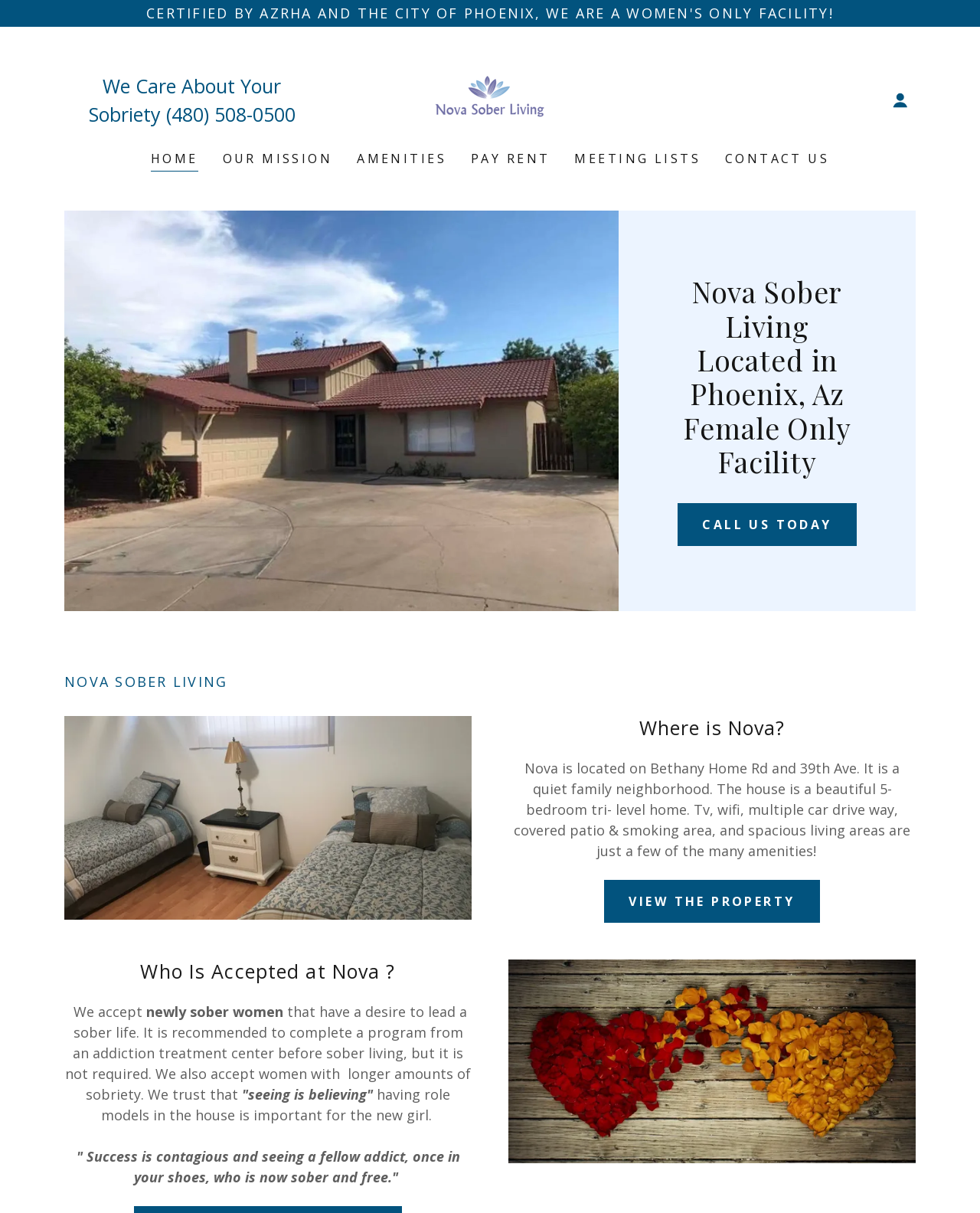Respond to the question with just a single word or phrase: 
What is the phone number to call?

(480) 508-0500